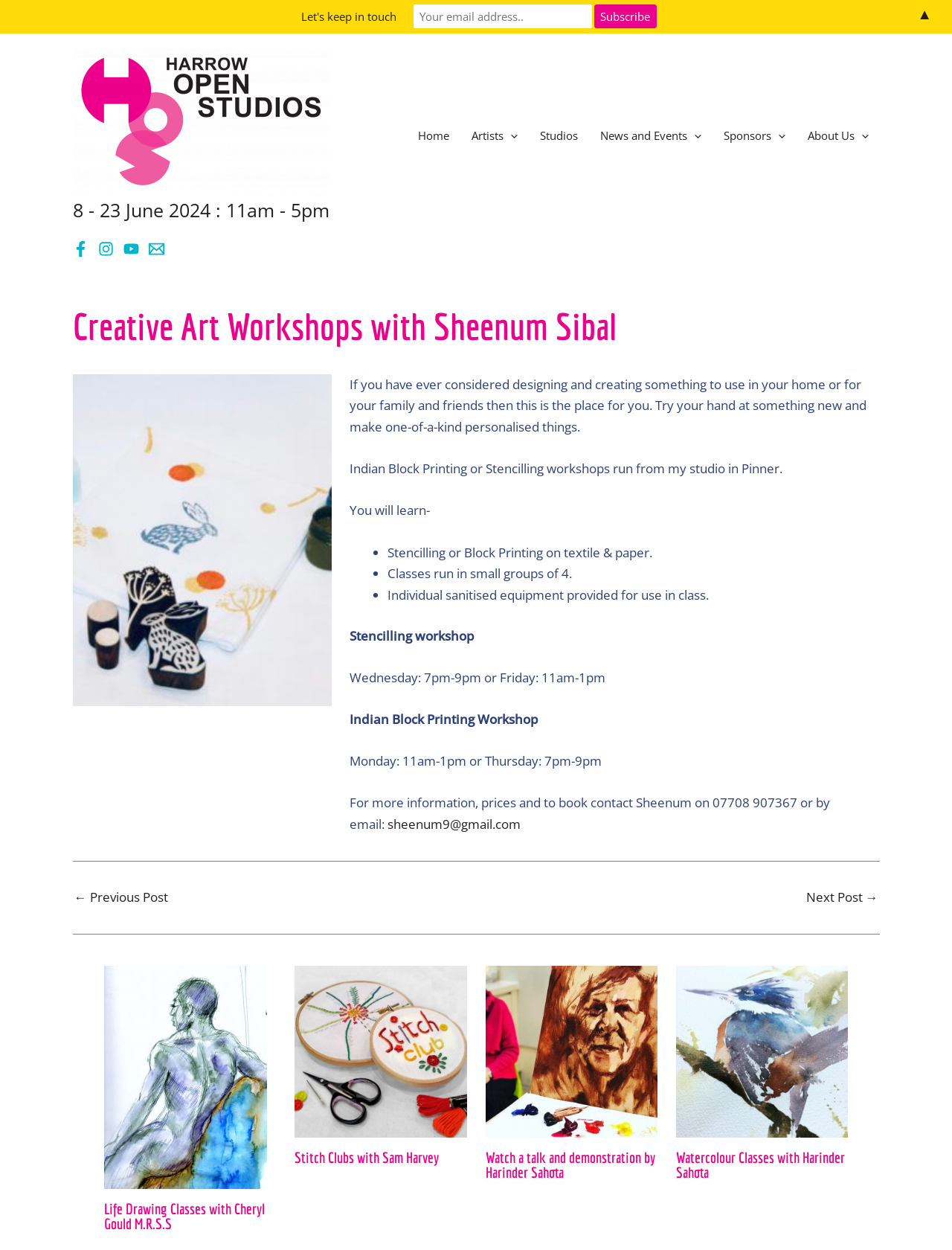What is the name of the person offering Life Drawing Classes?
Offer a detailed and full explanation in response to the question.

I found the name of the person offering Life Drawing Classes by reading the heading of the article about Life Drawing Classes, which says 'Life Drawing Classes with Cheryl Gould M.R.S.S'.